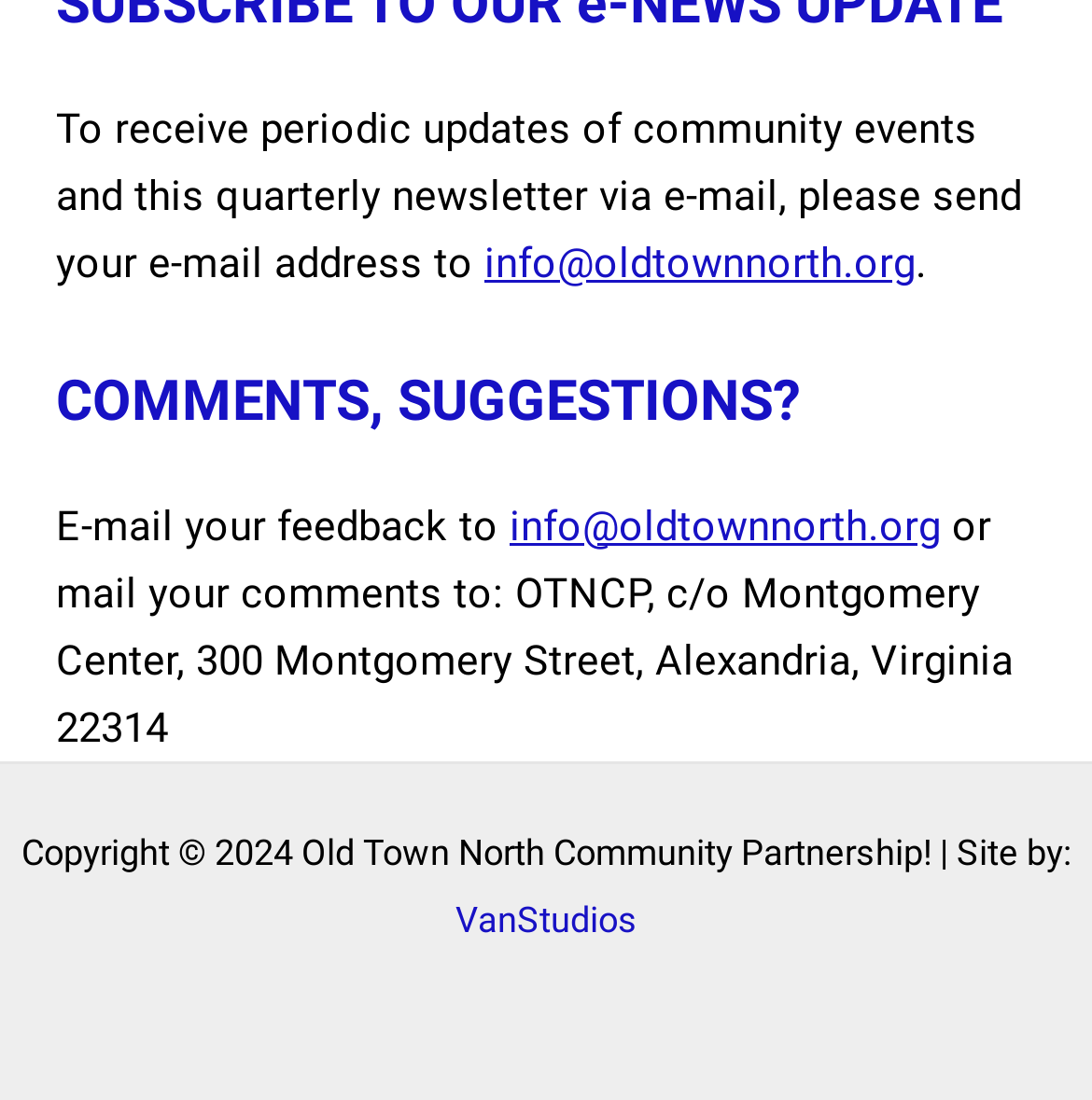For the following element description, predict the bounding box coordinates in the format (top-left x, top-left y, bottom-right x, bottom-right y). All values should be floating point numbers between 0 and 1. Description: VanStudios

[0.417, 0.817, 0.583, 0.855]